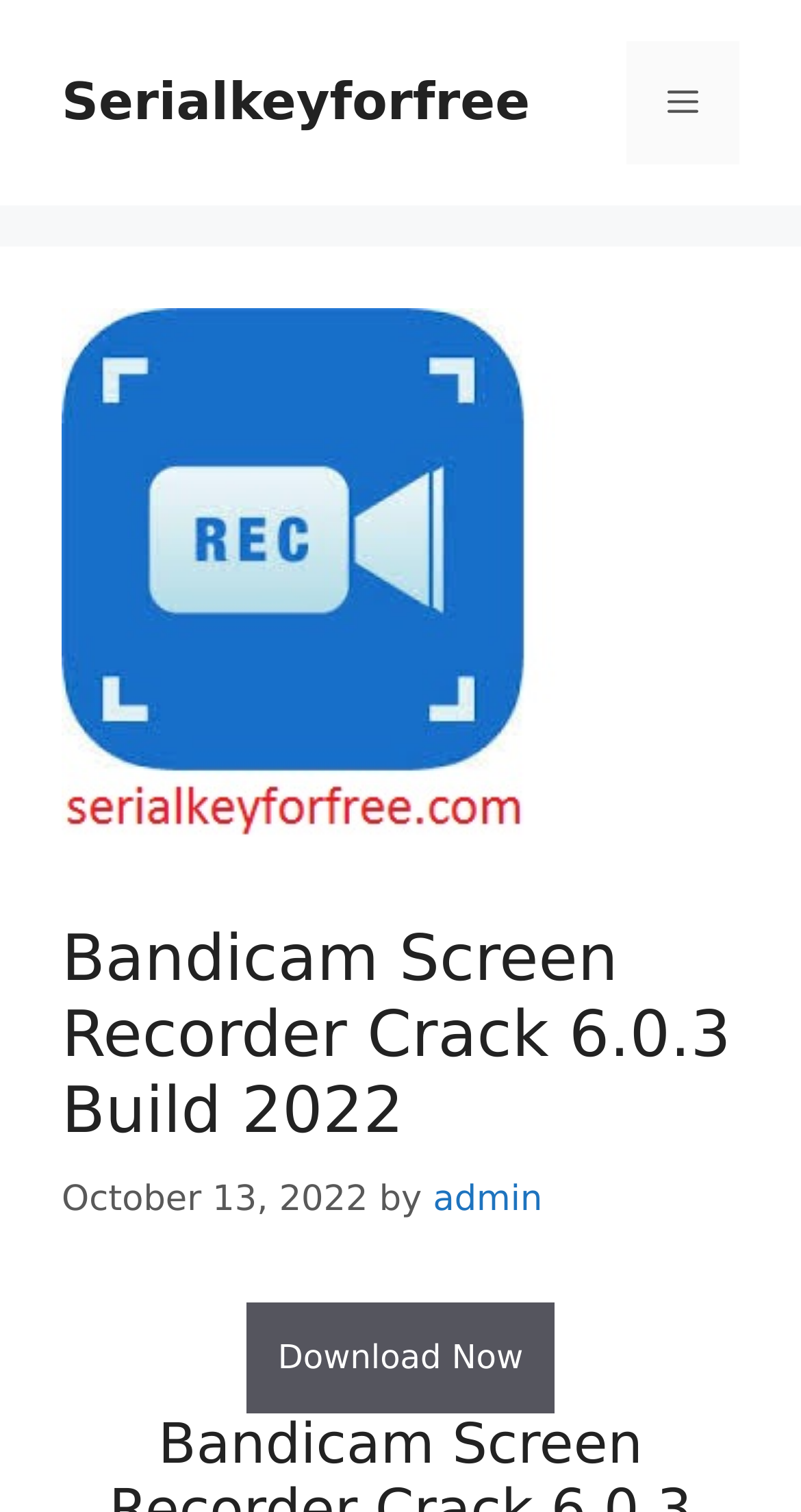Identify the bounding box for the UI element described as: "Serialkeyforfree". The coordinates should be four float numbers between 0 and 1, i.e., [left, top, right, bottom].

[0.077, 0.048, 0.662, 0.087]